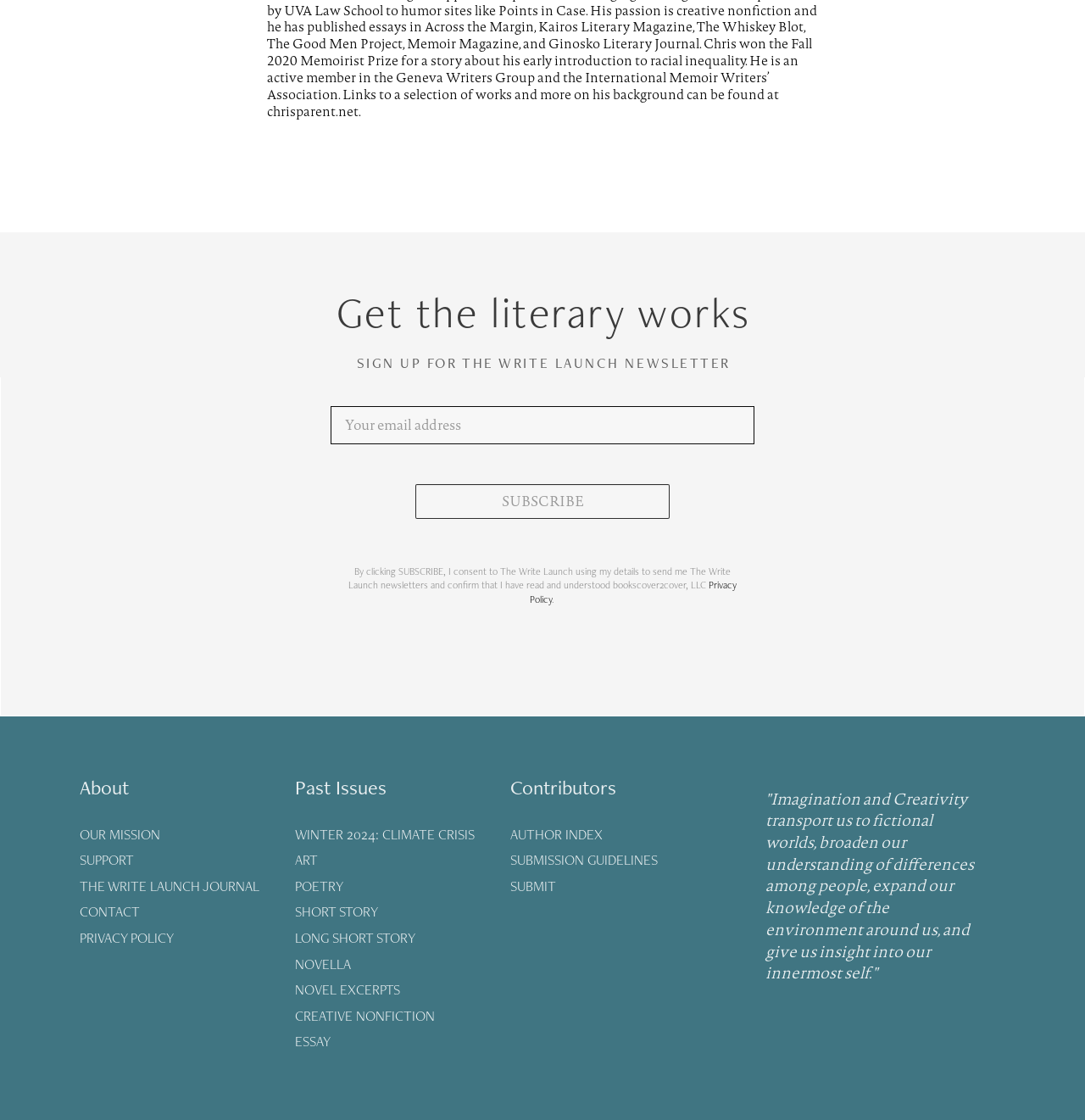Give a concise answer using one word or a phrase to the following question:
What is the quote in the blockquote?

Imagination and Creativity...